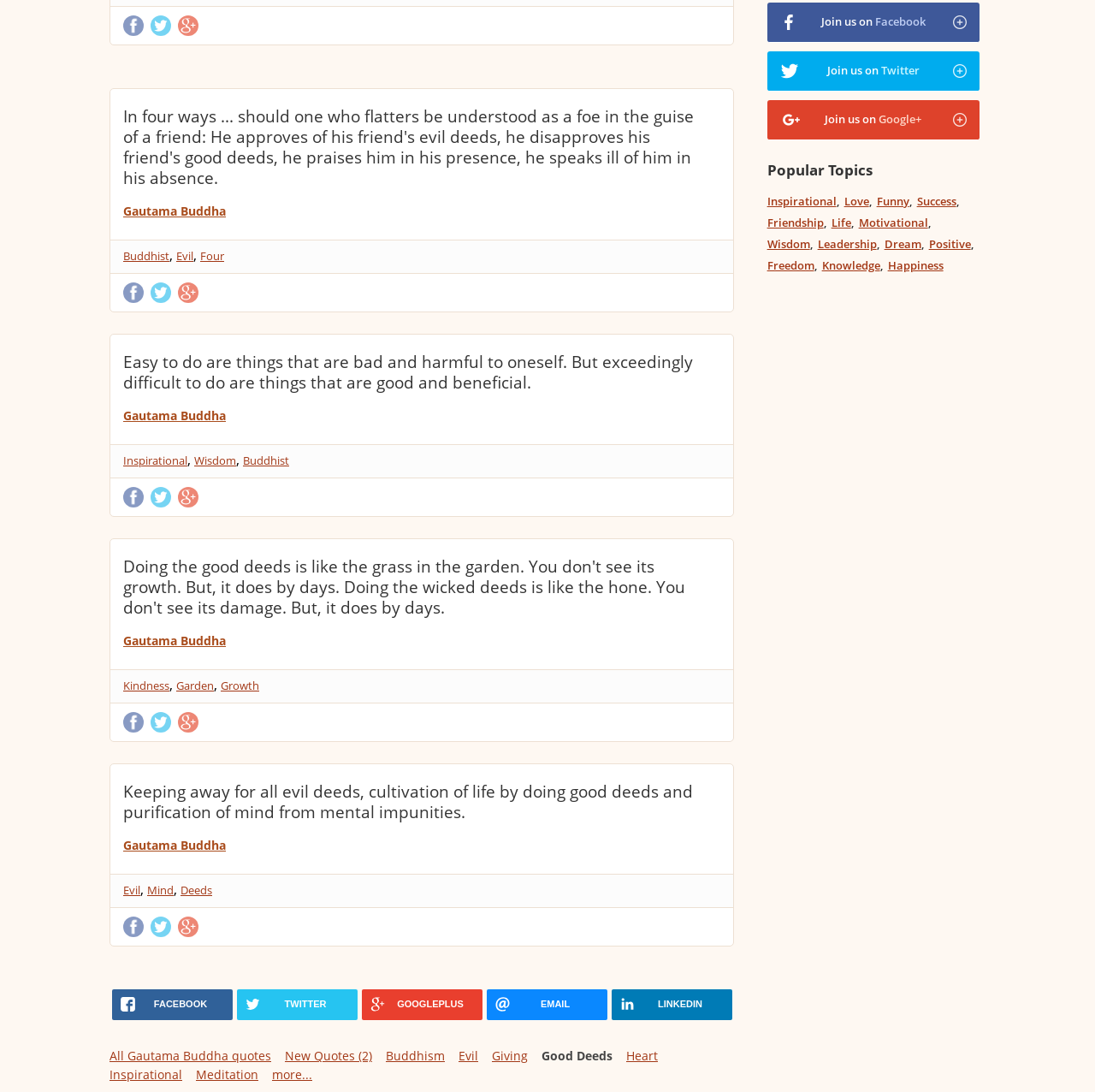What is the author of the quotes on this webpage?
Using the image, provide a concise answer in one word or a short phrase.

Gautama Buddha